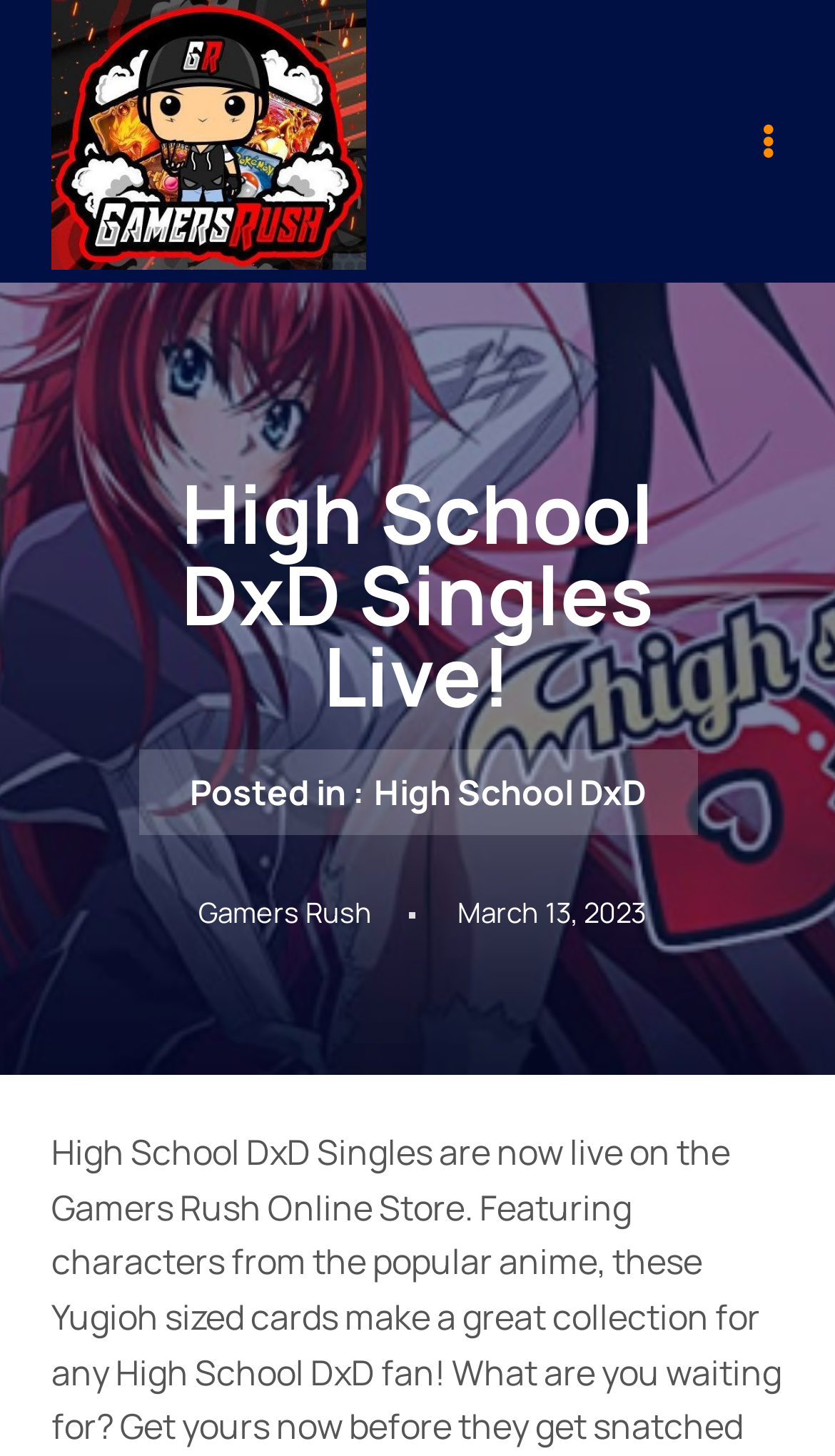When was the latest article published?
Using the information from the image, give a concise answer in one word or a short phrase.

March 13, 2023